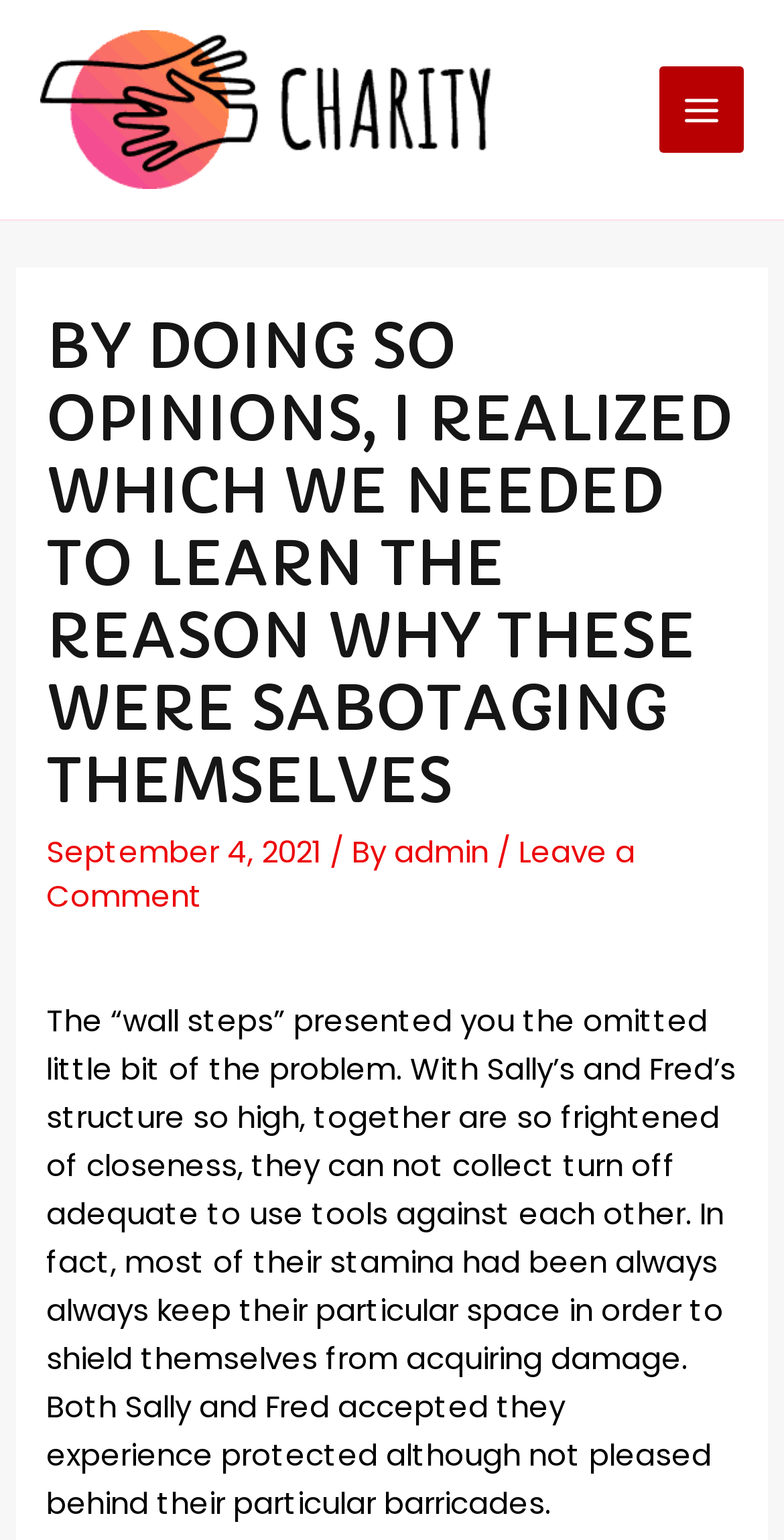What is the last sentence of the article?
Craft a detailed and extensive response to the question.

I found the last sentence of the article by looking at the static text element that contains the text, and I read the entire text to find the last sentence.